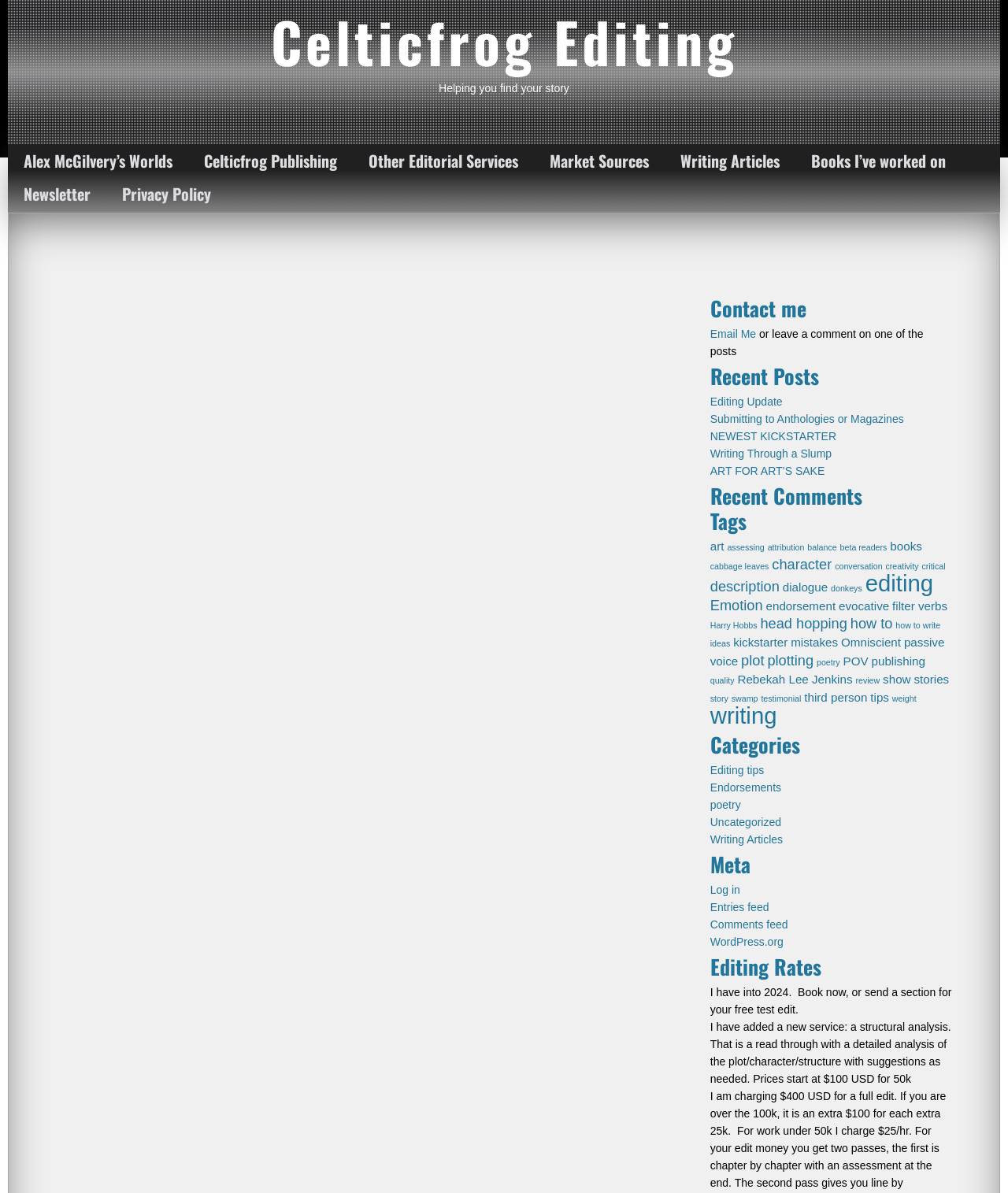Find the bounding box coordinates of the clickable element required to execute the following instruction: "Click on 'Contact me'". Provide the coordinates as four float numbers between 0 and 1, i.e., [left, top, right, bottom].

[0.704, 0.251, 0.945, 0.266]